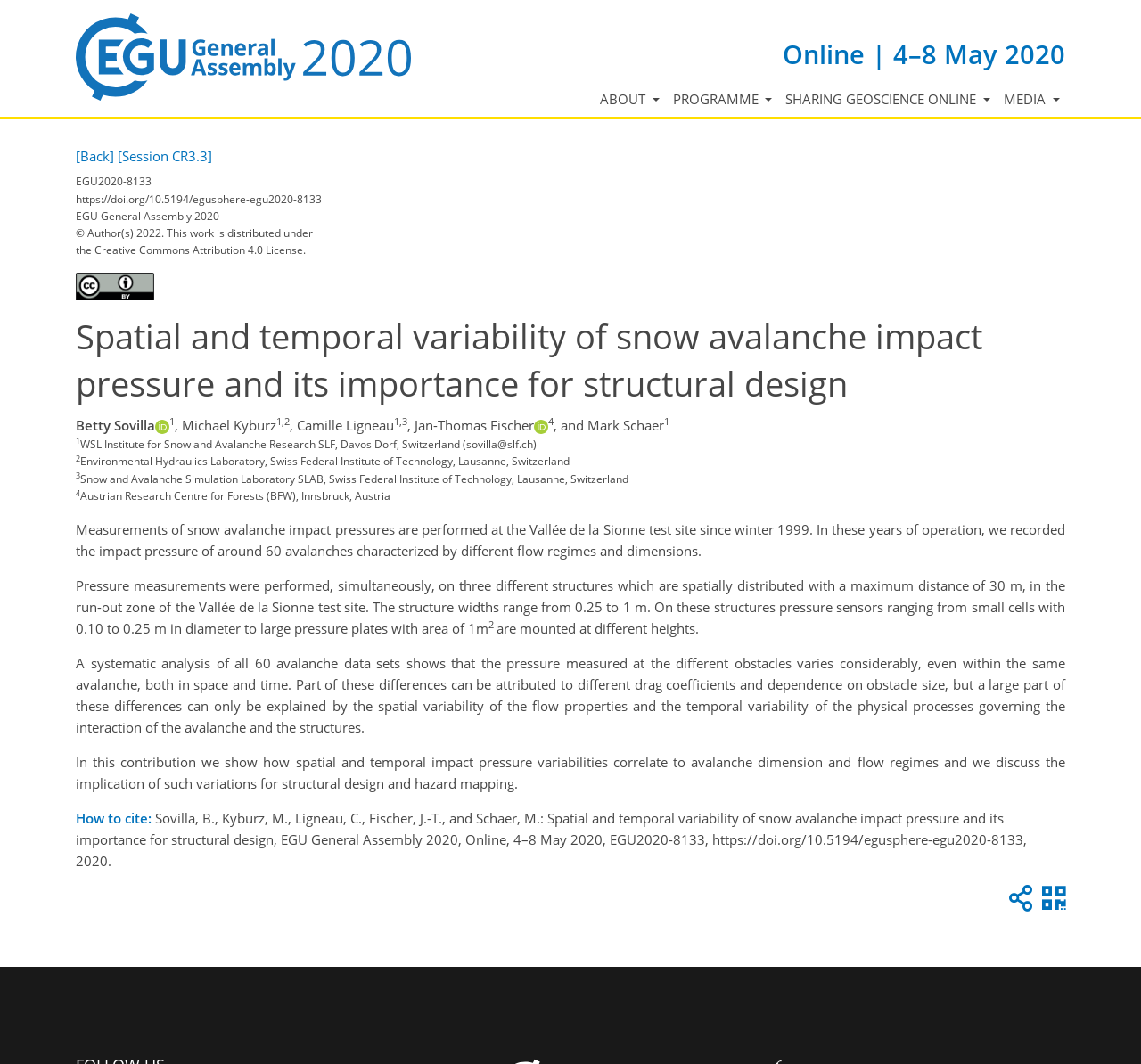Please locate the bounding box coordinates of the element that needs to be clicked to achieve the following instruction: "Click the ABOUT button". The coordinates should be four float numbers between 0 and 1, i.e., [left, top, right, bottom].

[0.52, 0.077, 0.584, 0.111]